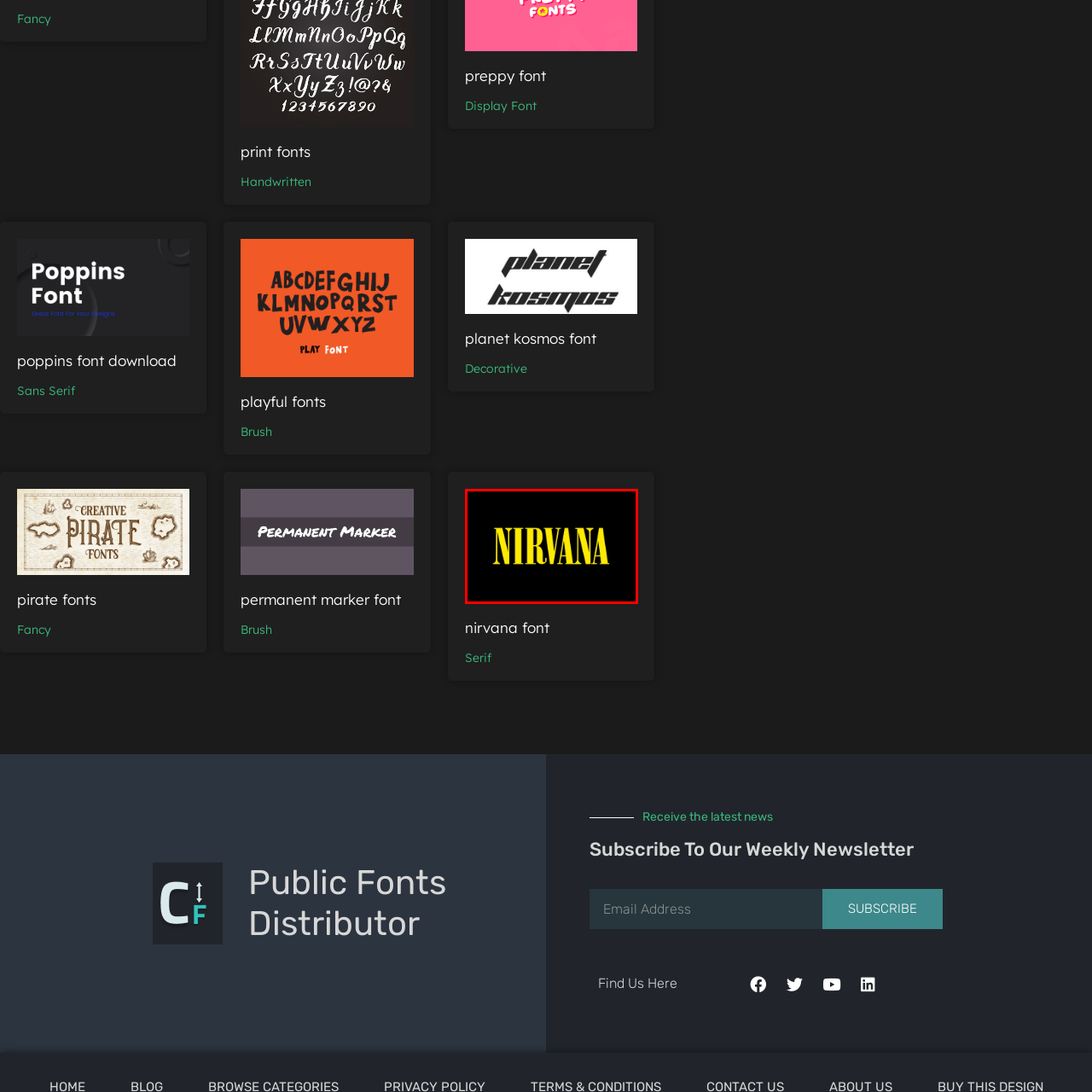View the image highlighted in red and provide one word or phrase: What is the font style associated with?

modern and dynamic aesthetic